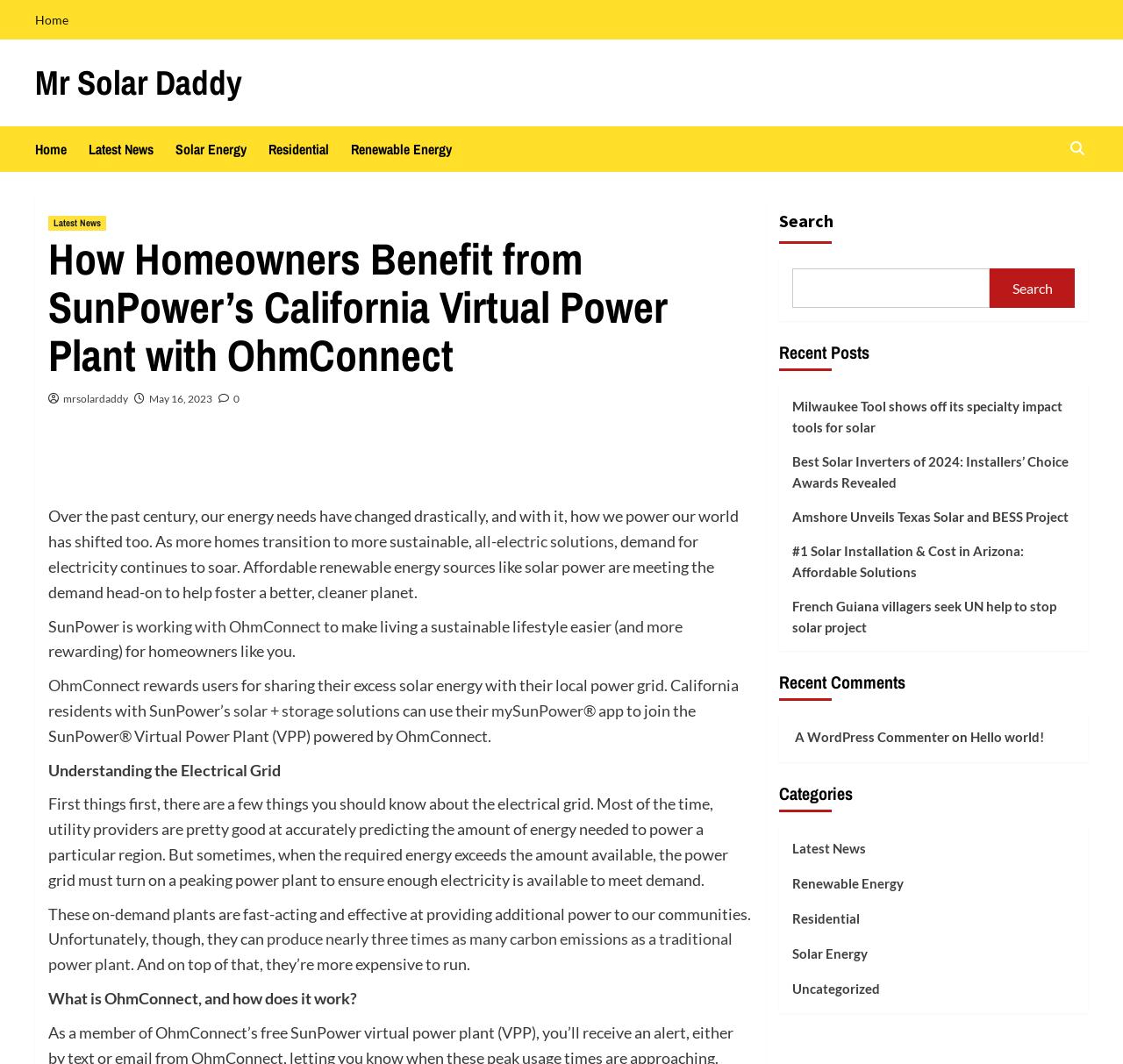Determine the bounding box coordinates for the area that needs to be clicked to fulfill this task: "View recent posts". The coordinates must be given as four float numbers between 0 and 1, i.e., [left, top, right, bottom].

[0.693, 0.318, 0.774, 0.349]